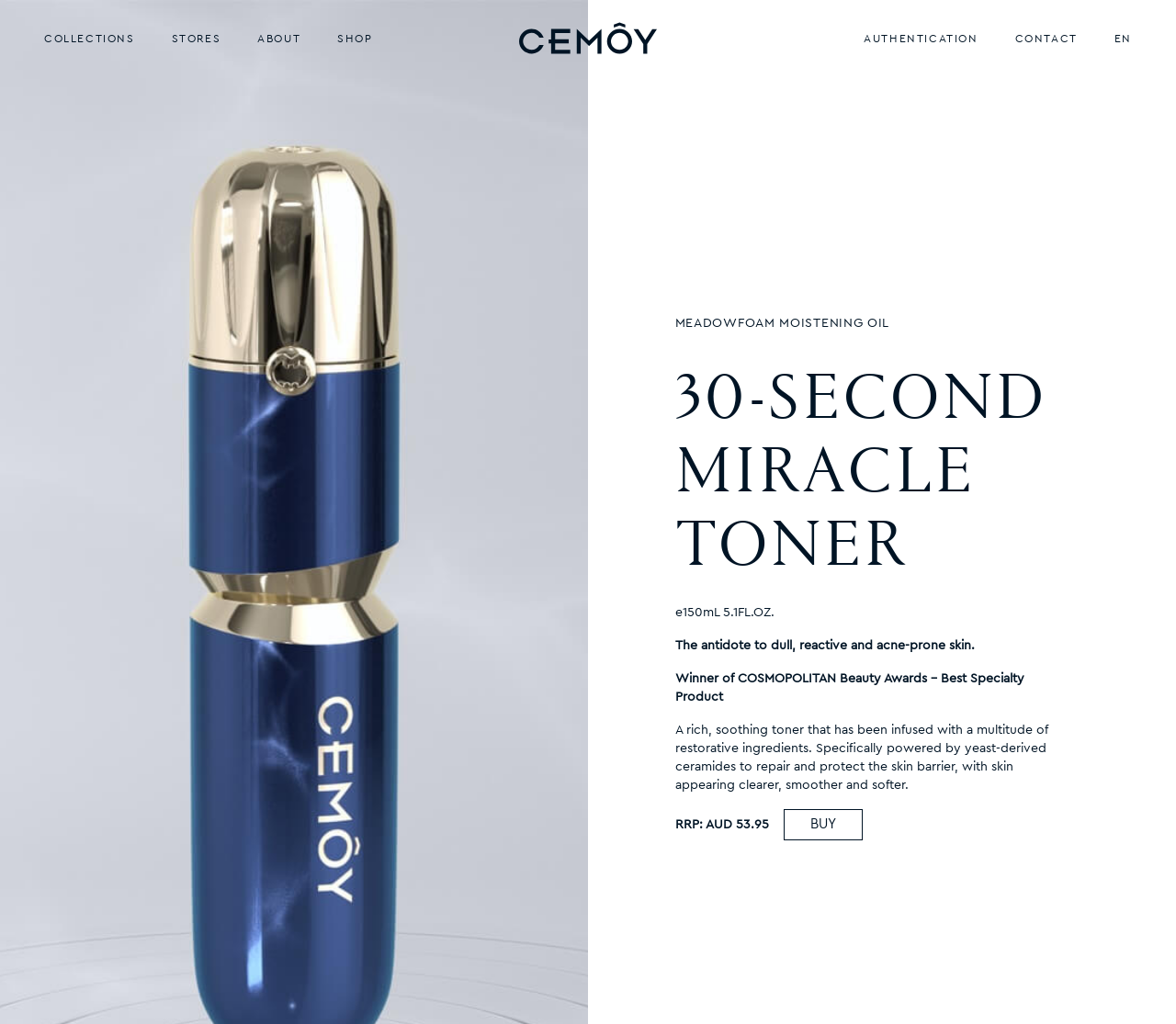Identify the bounding box coordinates of the element that should be clicked to fulfill this task: "Go to the SHOP page". The coordinates should be provided as four float numbers between 0 and 1, i.e., [left, top, right, bottom].

[0.274, 0.027, 0.329, 0.048]